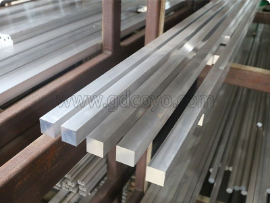What is a key benefit of using aluminum bars?
Using the image as a reference, answer with just one word or a short phrase.

resistance to corrosion